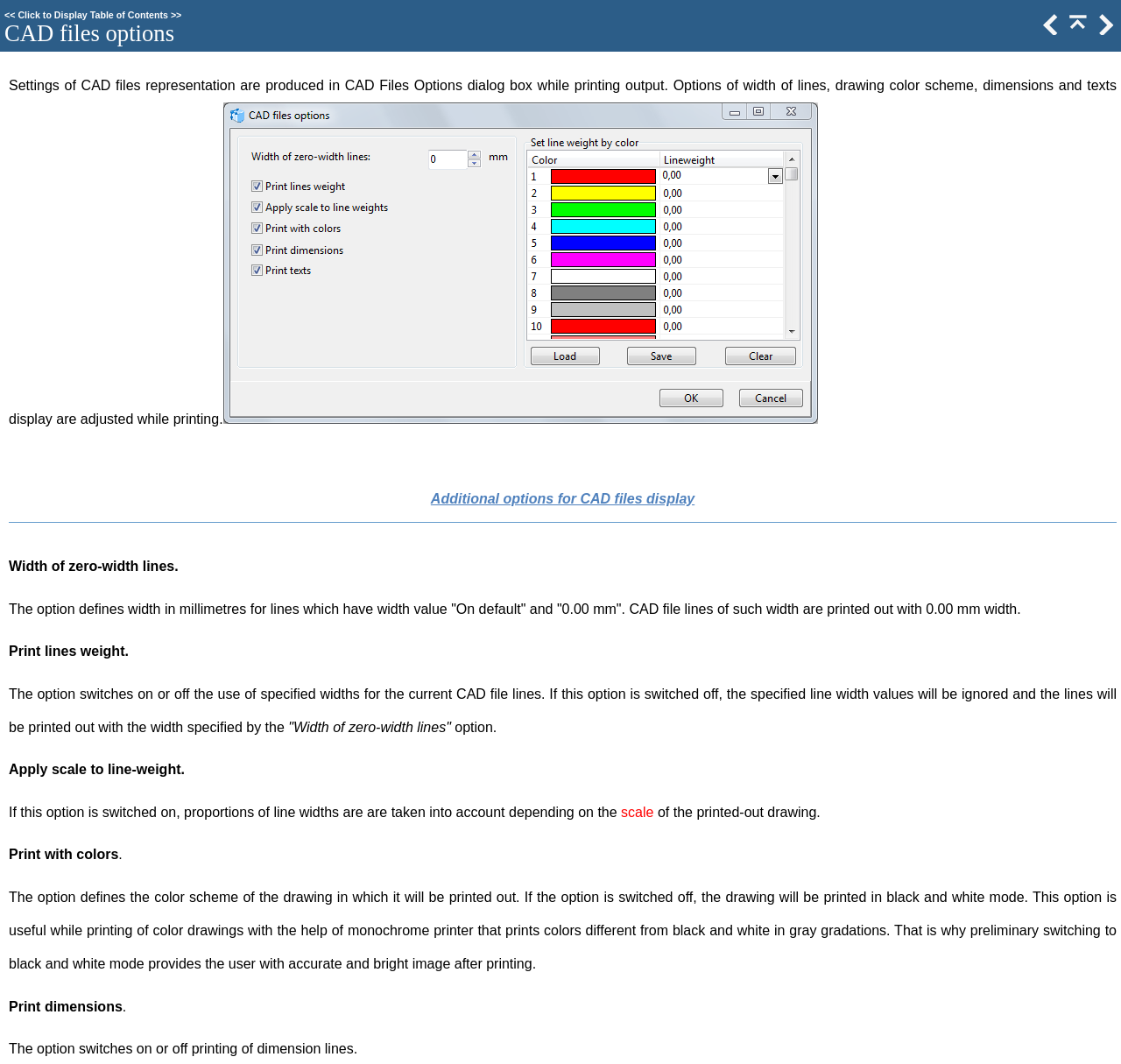Please answer the following question using a single word or phrase: 
What is the purpose of CAD Files Options dialog box?

Settings of CAD files representation